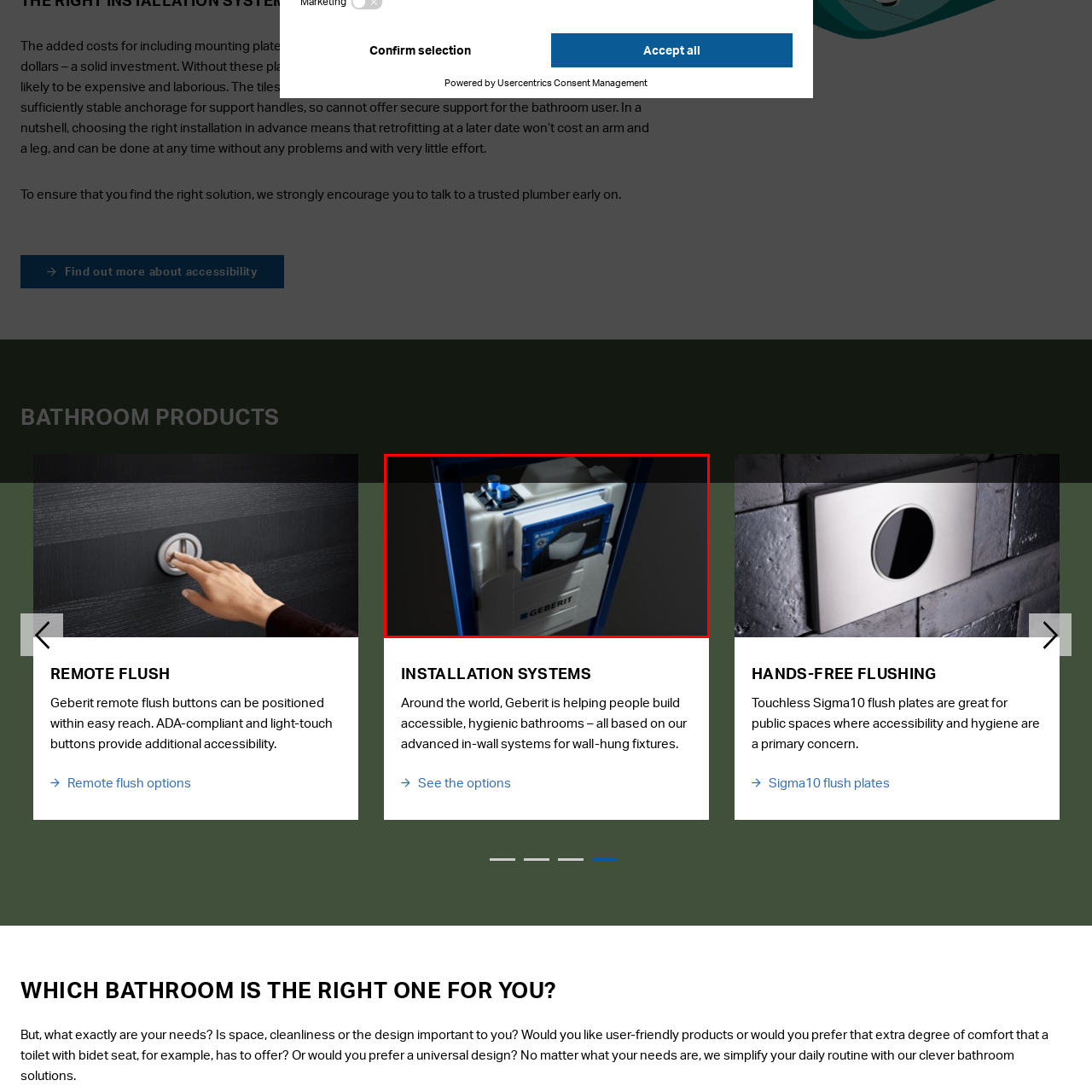Narrate the specific details and elements found within the red-bordered image.

The image showcases the Geberit Duofix in-wall system designed for wall-hung toilets. Featuring a sleek blue frame, the system prominently displays the Geberit logo on its white casing. The design is engineered to provide optimal accessibility and hygiene in bathroom settings. This advanced installation allows for a seamless integration of wall-hung fixtures, helping to create a clean and modern look while maximizing floor space. The Geberit system aims to enhance user convenience with its innovative approach to bathroom design, encouraging a practical and stylish solution for contemporary homes.